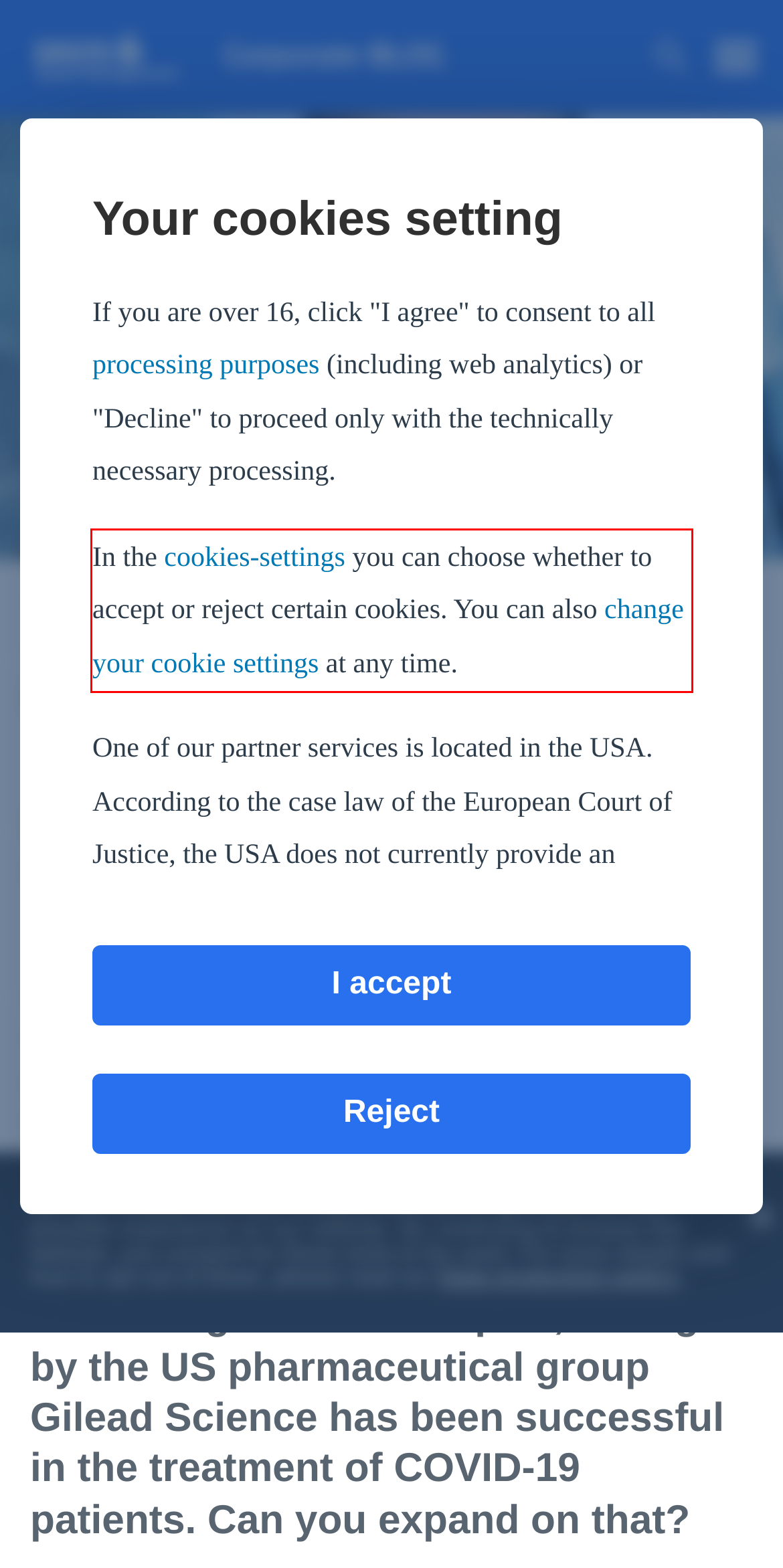Given a webpage screenshot with a red bounding box, perform OCR to read and deliver the text enclosed by the red bounding box.

In the cookies-settings you can choose whether to accept or reject certain cookies. You can also change your cookie settings at any time.